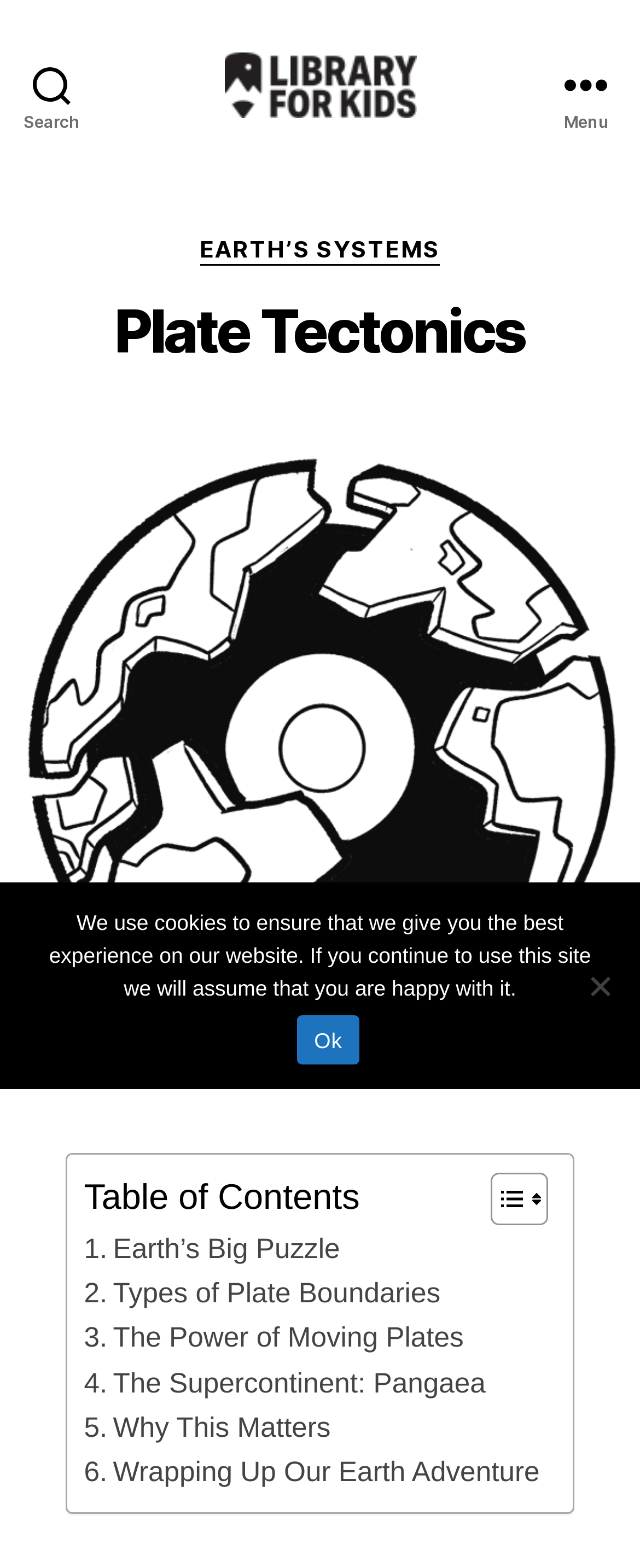Using the provided element description, identify the bounding box coordinates as (top-left x, top-left y, bottom-right x, bottom-right y). Ensure all values are between 0 and 1. Description: Earth’s Big Puzzle

[0.131, 0.782, 0.531, 0.811]